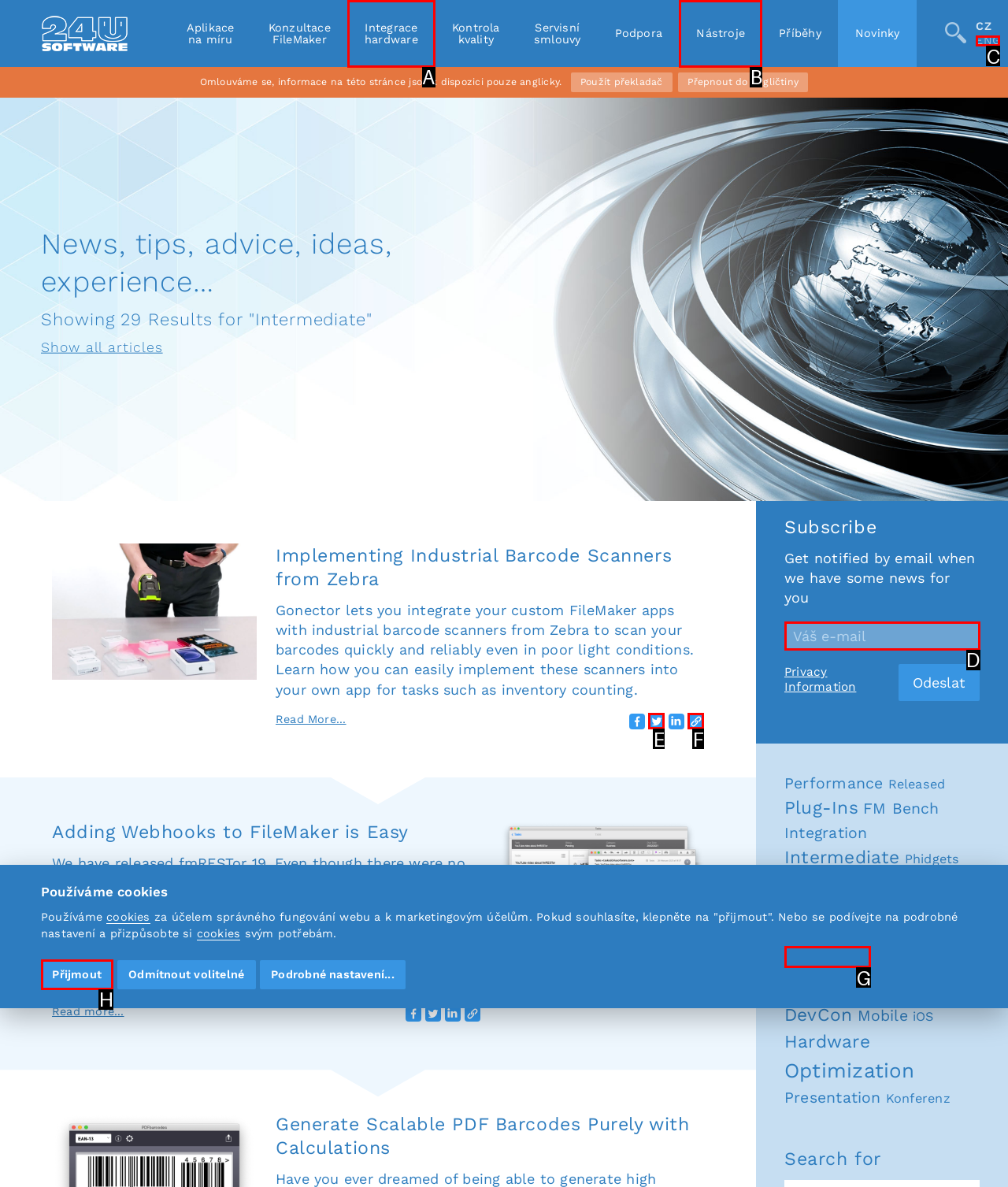Select the proper UI element to click in order to perform the following task: Click the 'ENG' language link. Indicate your choice with the letter of the appropriate option.

C